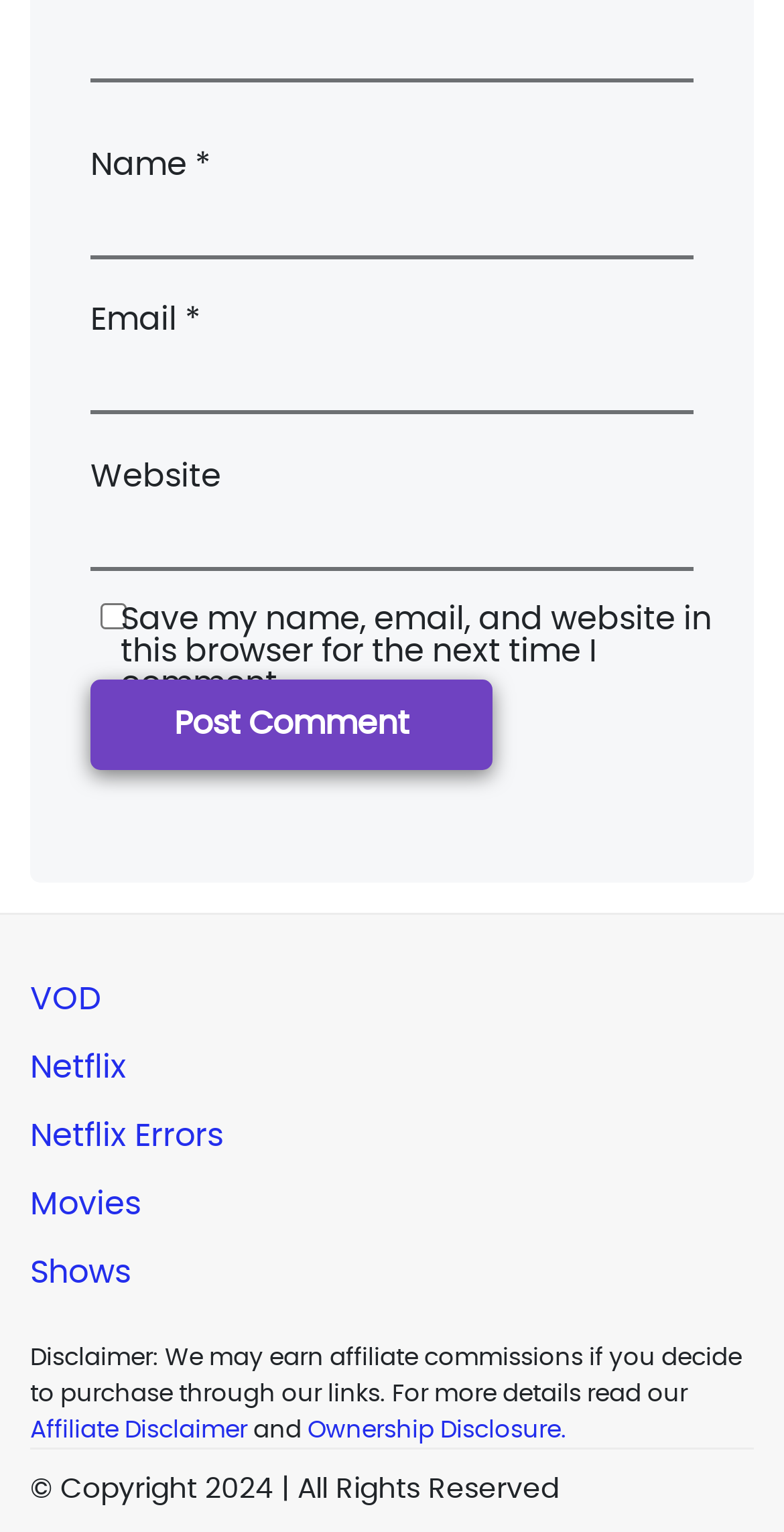Please identify the bounding box coordinates of the element I should click to complete this instruction: 'Visit the VOD page'. The coordinates should be given as four float numbers between 0 and 1, like this: [left, top, right, bottom].

[0.038, 0.641, 0.128, 0.662]